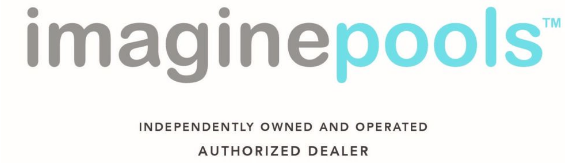Describe the image with as much detail as possible.

The image features the logo of "Imagine Pools," prominently displaying the brand name in a modern font. "Imagine" is styled in a sleek gray, while "pools" is highlighted in a vibrant turquoise, showcasing the brand's focus on swimming pools and outdoor living. Beneath the logo, two lines of smaller text read "INDEPENDENTLY OWNED AND OPERATED" and "AUTHORIZED DEALER," emphasizing the brand's commitment to personalized service and its status as a recognized dealer in the pool industry. The clean, contemporary design of the logo reflects a professional image, appealing to potential customers looking for high-quality pool solutions.